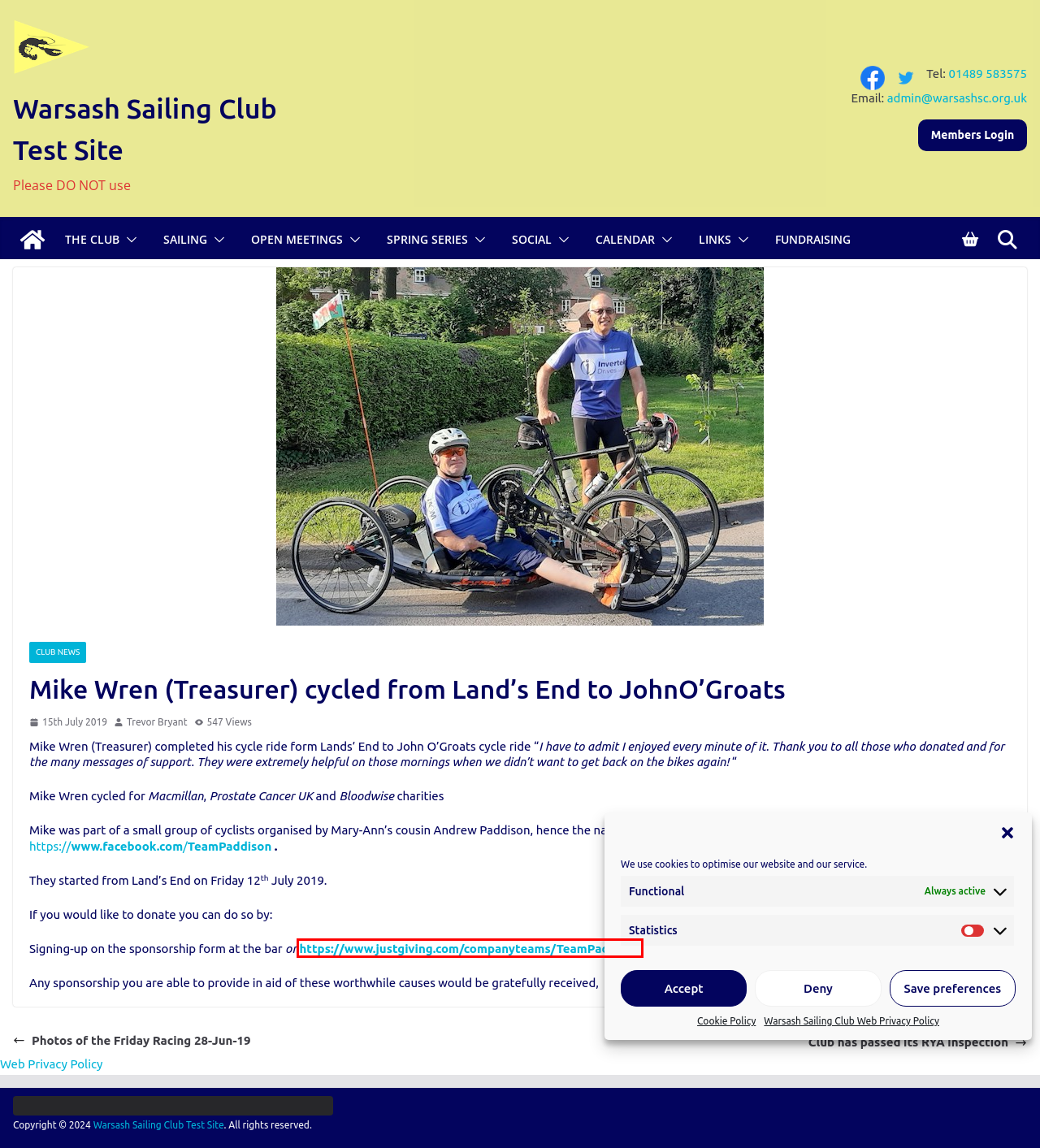Look at the screenshot of a webpage with a red bounding box and select the webpage description that best corresponds to the new page after clicking the element in the red box. Here are the options:
A. Shore House Fundraising Campaign – Warsash Sailing Club Test Site
B. Cookie Policy (UK) – Warsash Sailing Club Test Site
C. Trevor Bryant – Warsash Sailing Club Test Site
D. Warsash Sailing Club Web Privacy Policy – Warsash Sailing Club
E. Warsash Sailing Club Web Privacy Policy – Warsash Sailing Club Test Site
F. Photos of the Friday Racing 28-Jun-19 – Warsash Sailing Club Test Site
G. Club news – Warsash Sailing Club Test Site
H. Corporate Fundraising Solutions - Business Charity Partnerships | JustGiving

H